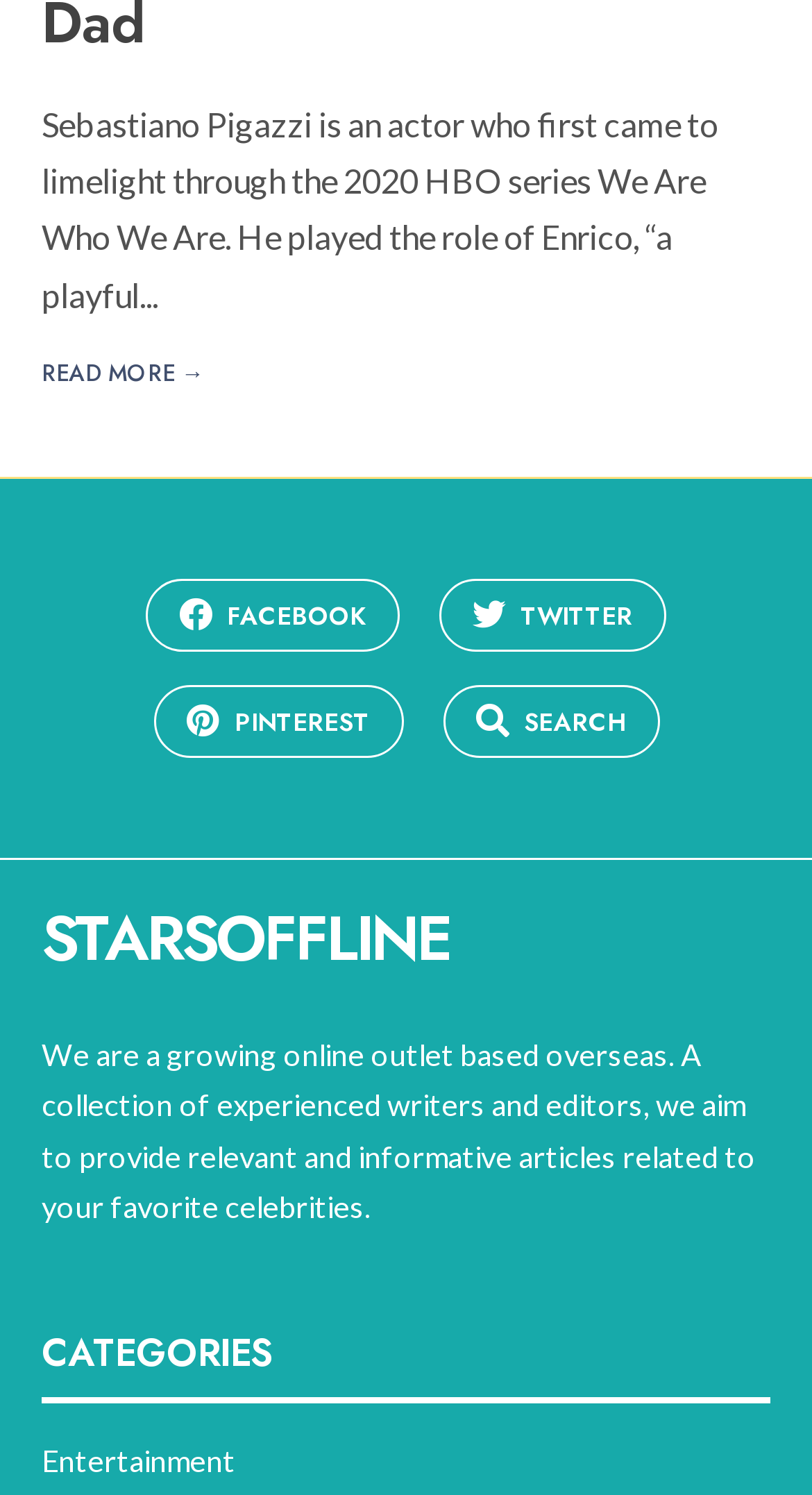Identify the bounding box of the HTML element described here: "Google Map Street View". Provide the coordinates as four float numbers between 0 and 1: [left, top, right, bottom].

None